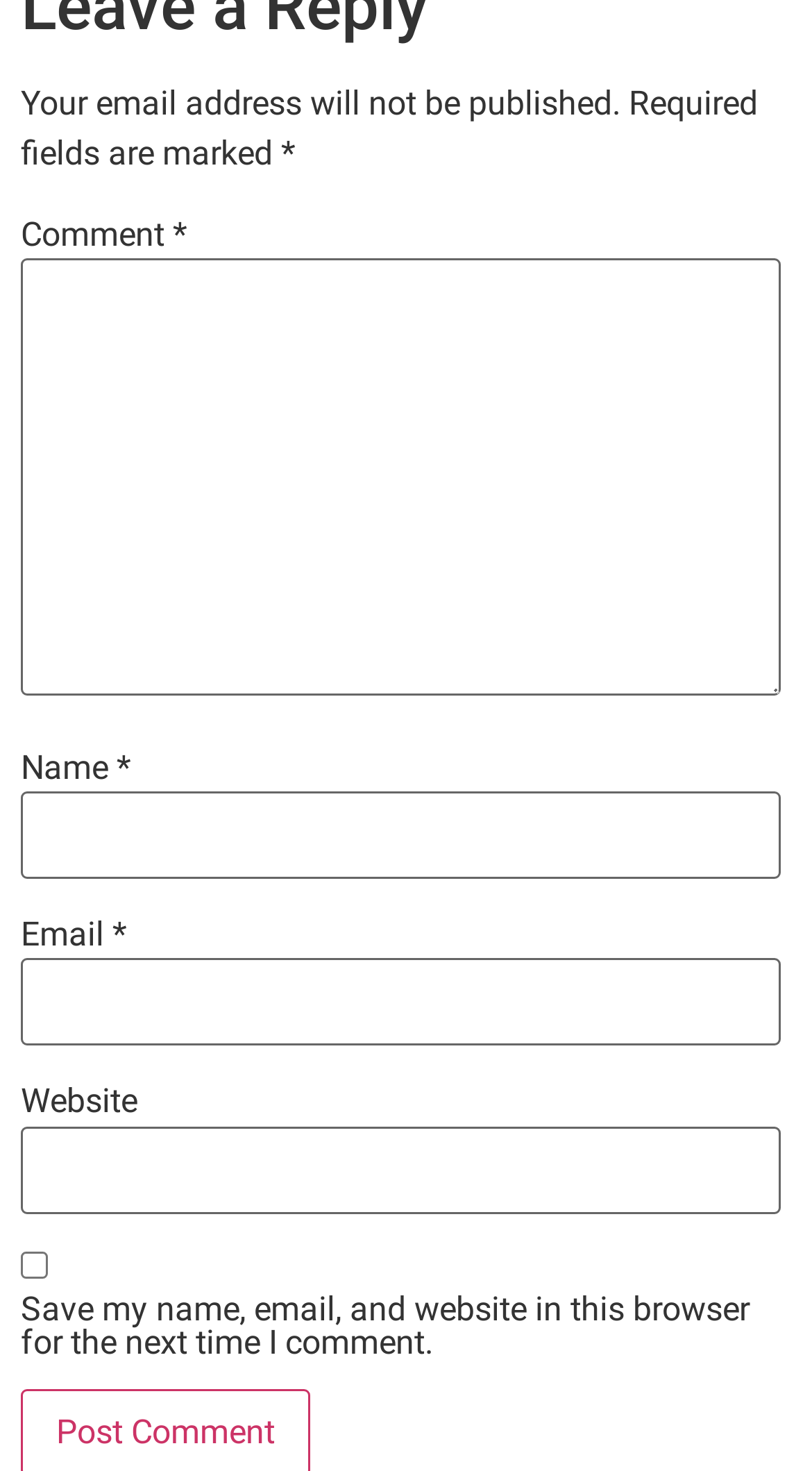What is the label of the first text field?
Refer to the image and provide a thorough answer to the question.

The first text field has a label 'Comment' above it, indicating that this field is for users to enter their comments.